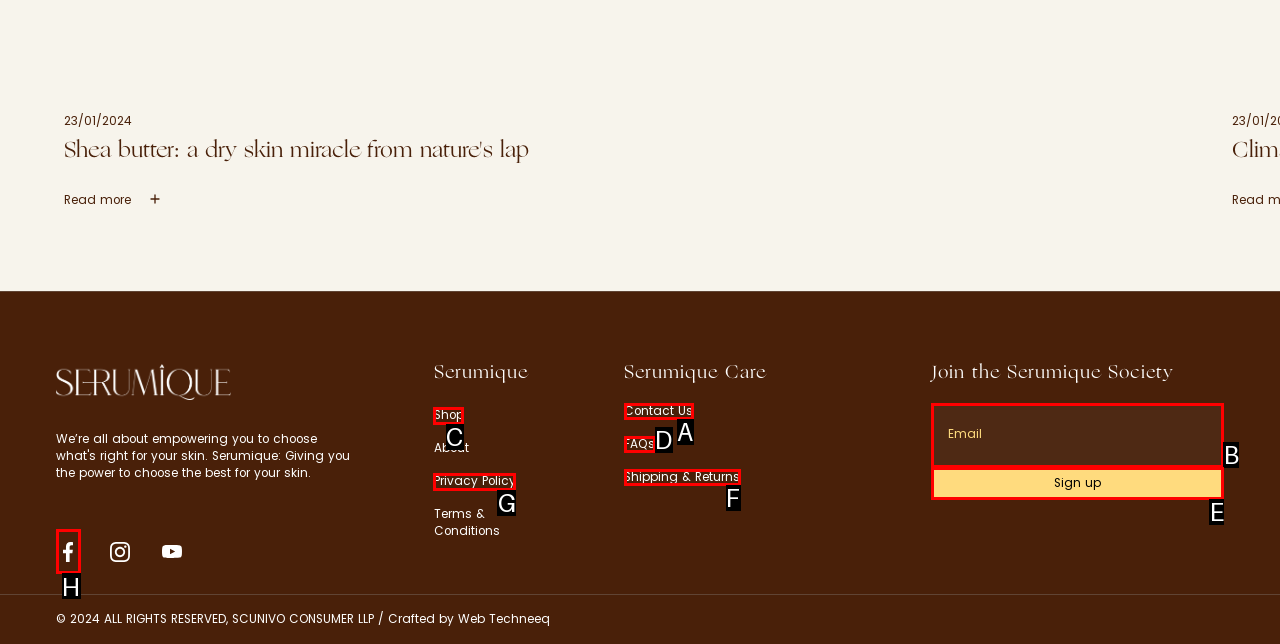Find the HTML element to click in order to complete this task: Shop at Serumique
Answer with the letter of the correct option.

C